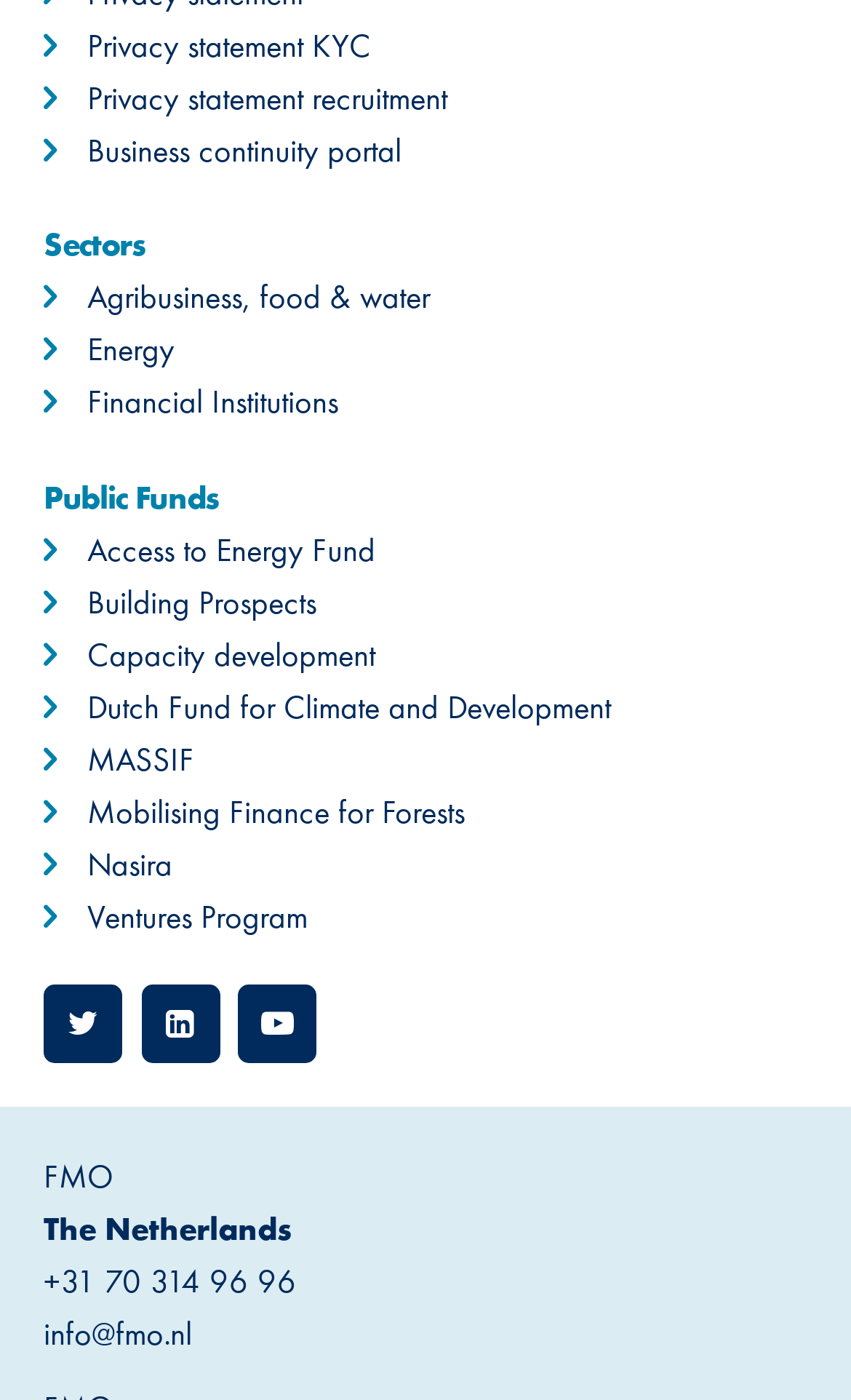Refer to the screenshot and give an in-depth answer to this question: What is the name of the organization?

The name of the organization can be found at the bottom of the webpage, where it is written as 'FMO' in a static text element.